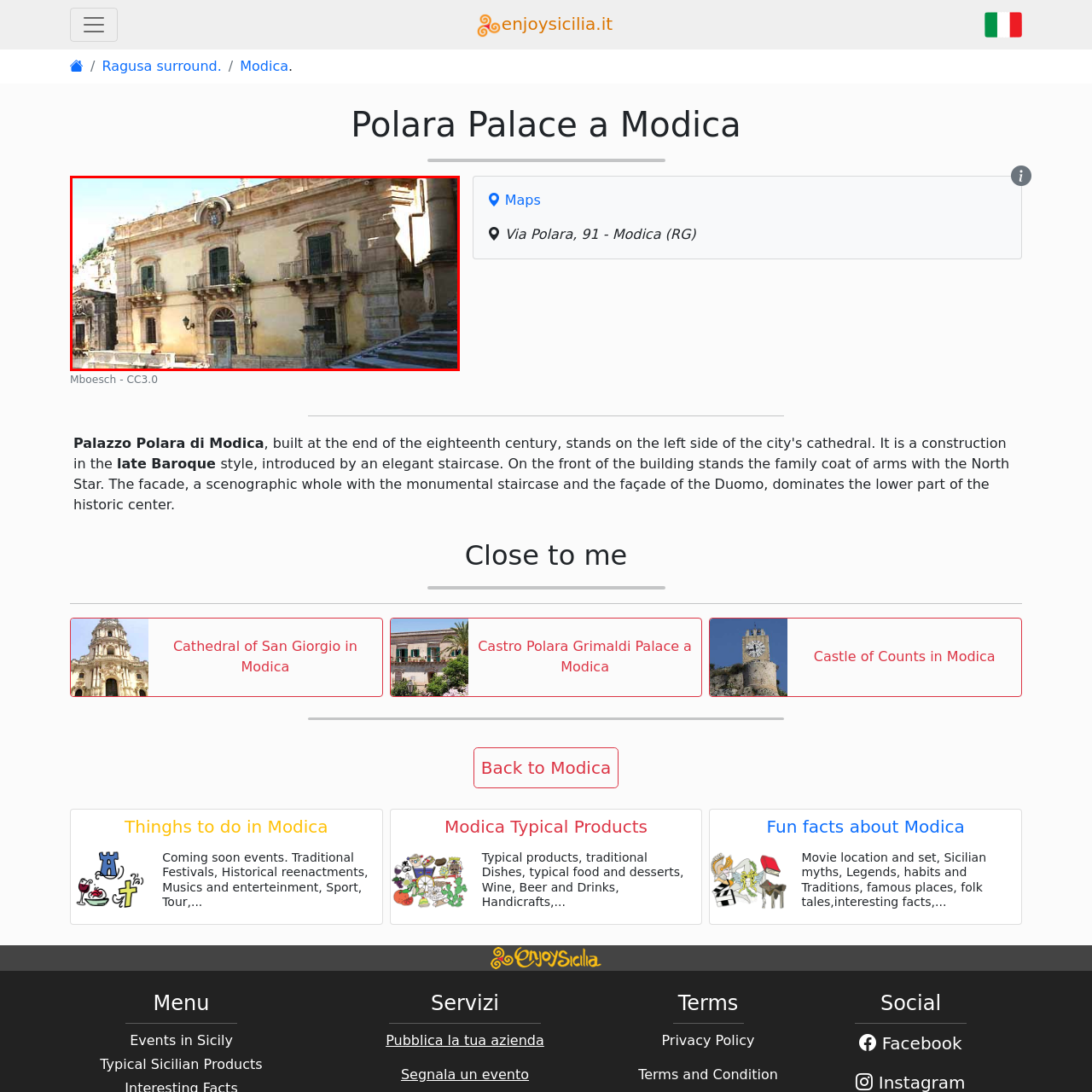Deliver a detailed account of the image that lies within the red box.

The image captures the stunning façade of the Polara Palace, located in Modica, Sicily. This late Baroque architectural gem showcases intricate design elements, highlighted by elegantly decorative balconies and a central emblem featuring a coat of arms. The warm, sandy tones of the structure create a charming contrast against the blue sky, while the building's large arched doorway invites exploration into its historic interiors. The palace is framed by the surrounding landscape of Modica, emphasizing its significance within the picturesque and culturally rich setting of the town. Modica, known for its Baroque architecture and scenic views, adds to the allure of the Polara Palace, making it a remarkable highlight for visitors to the area.